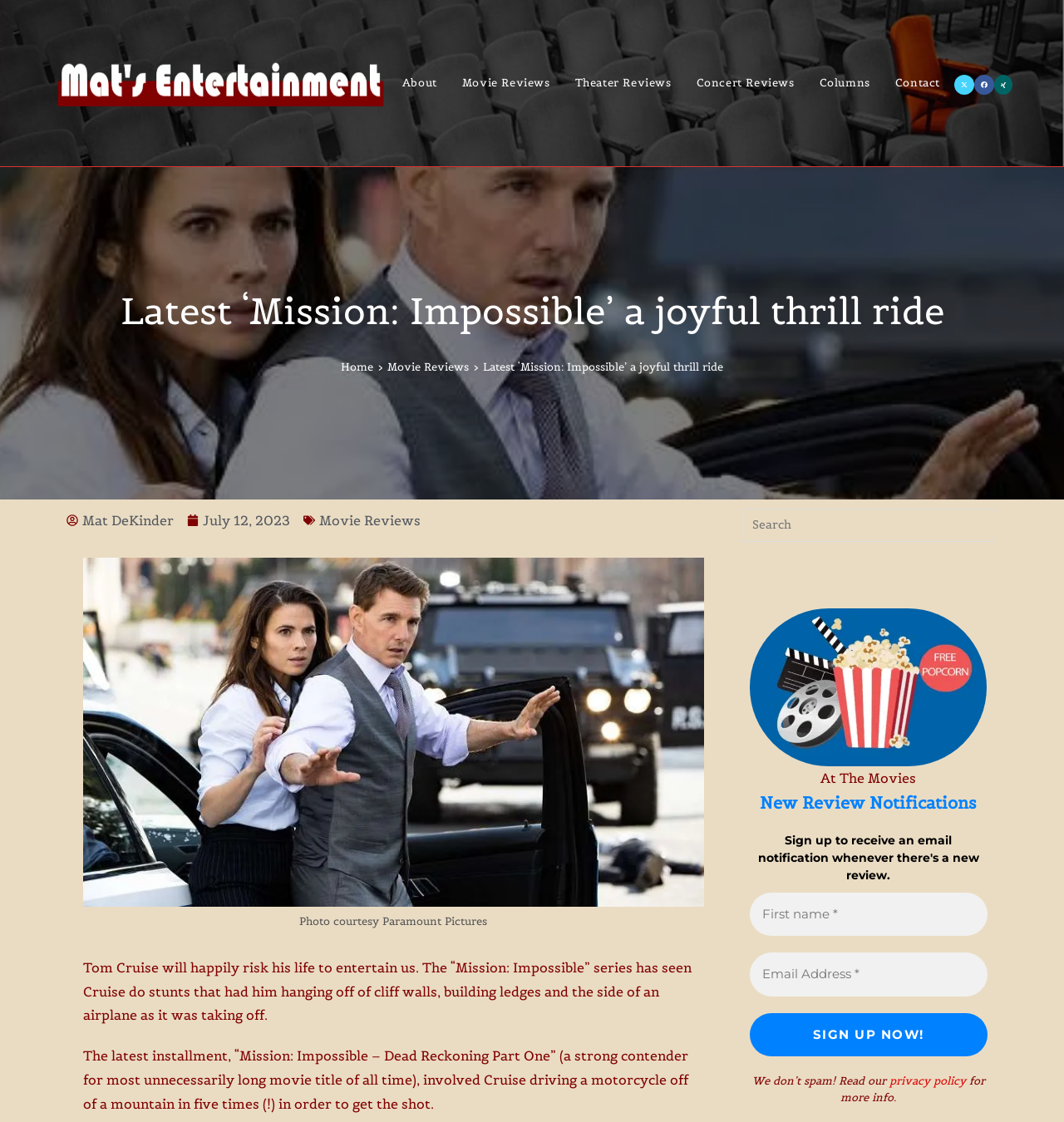Using the format (top-left x, top-left y, bottom-right x, bottom-right y), and given the element description, identify the bounding box coordinates within the screenshot: Contact

[0.83, 0.0, 0.895, 0.148]